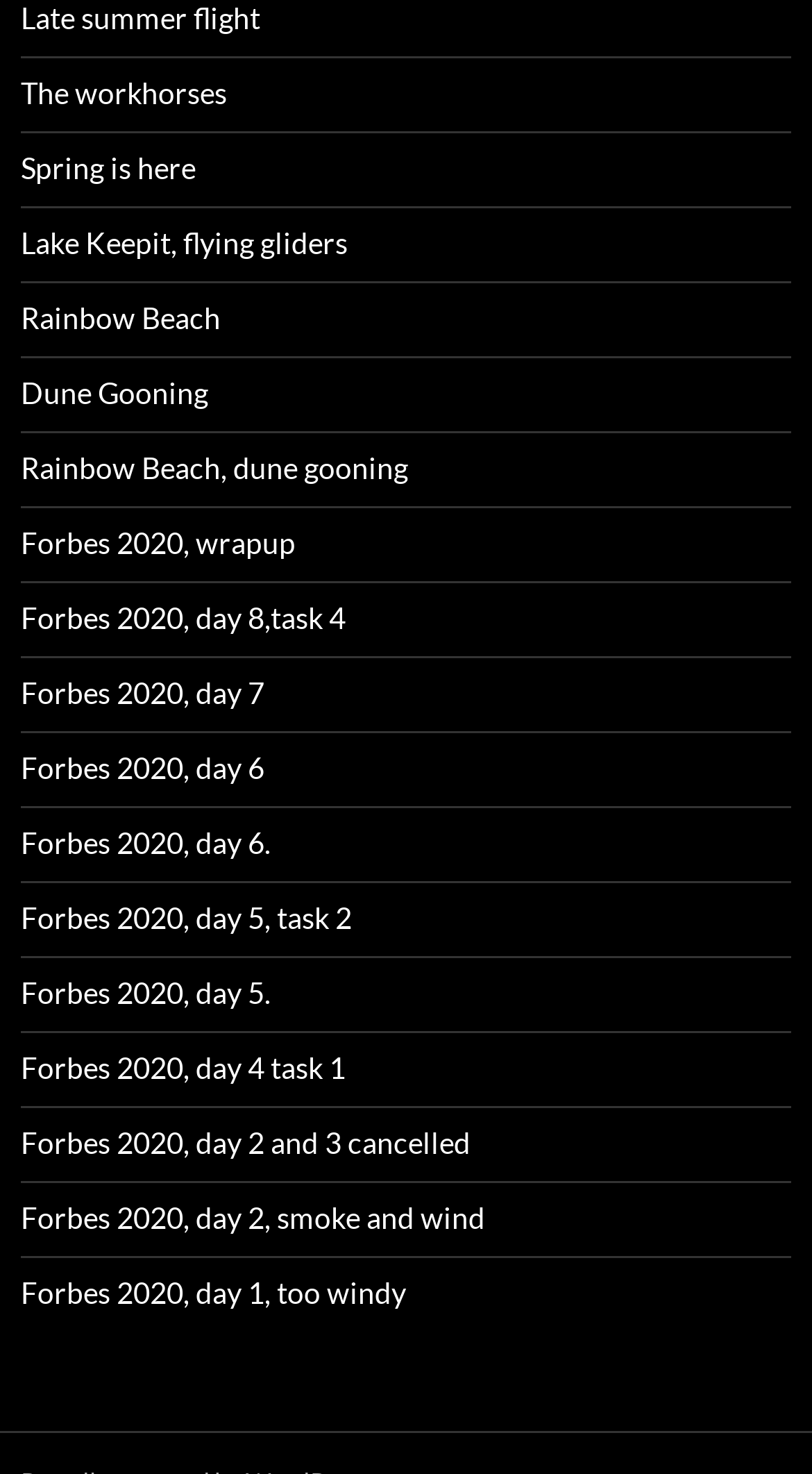Determine the bounding box coordinates of the area to click in order to meet this instruction: "visit 'Rainbow Beach'".

[0.026, 0.204, 0.272, 0.228]